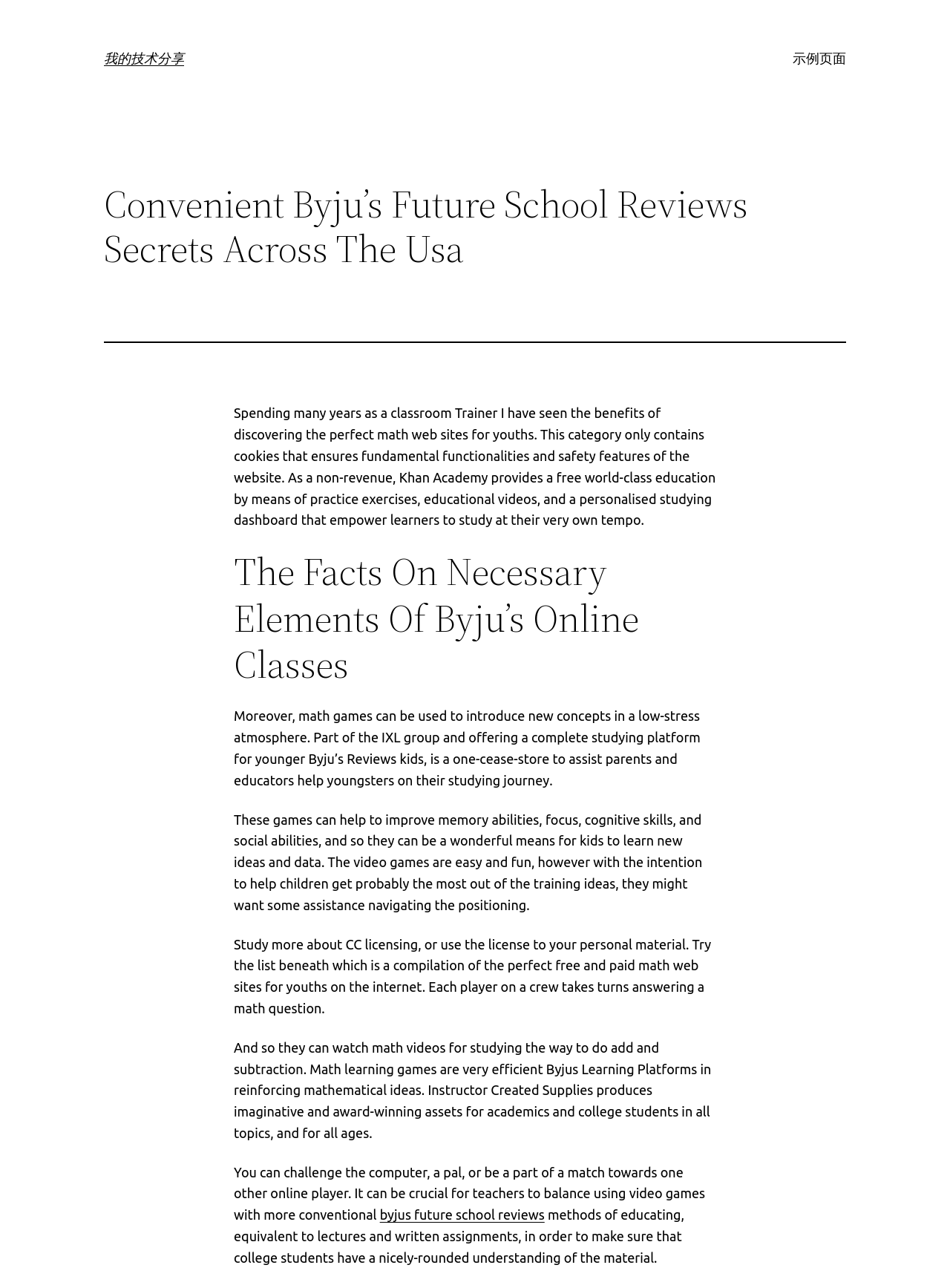Answer the following inquiry with a single word or phrase:
What can students do on the math websites?

Watch videos and play games